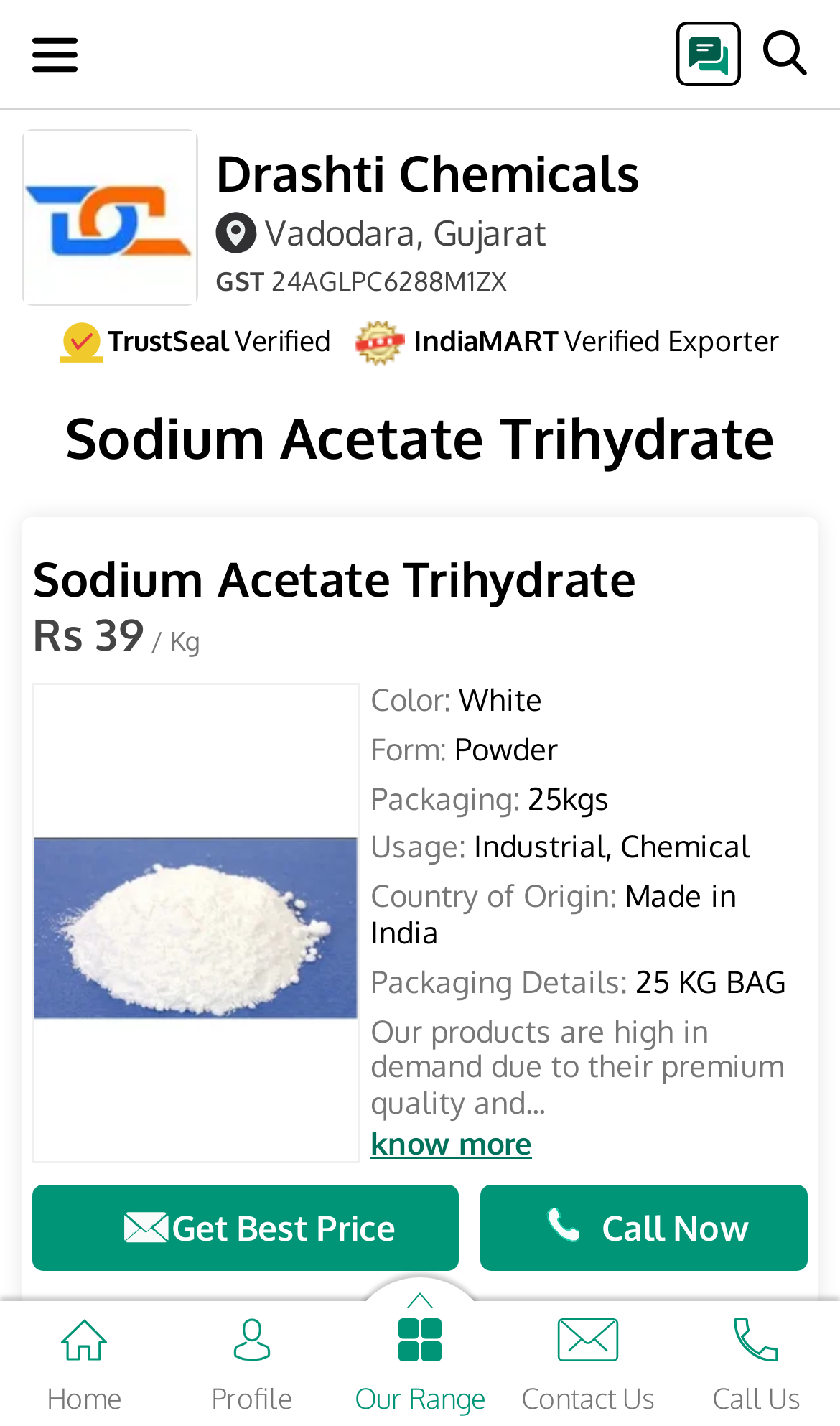Based on the image, provide a detailed response to the question:
What is the price of Sodium Acetate Trihydrate?

The price of Sodium Acetate Trihydrate can be found in the product description section, where it is written as 'Rs 39/Kg'.